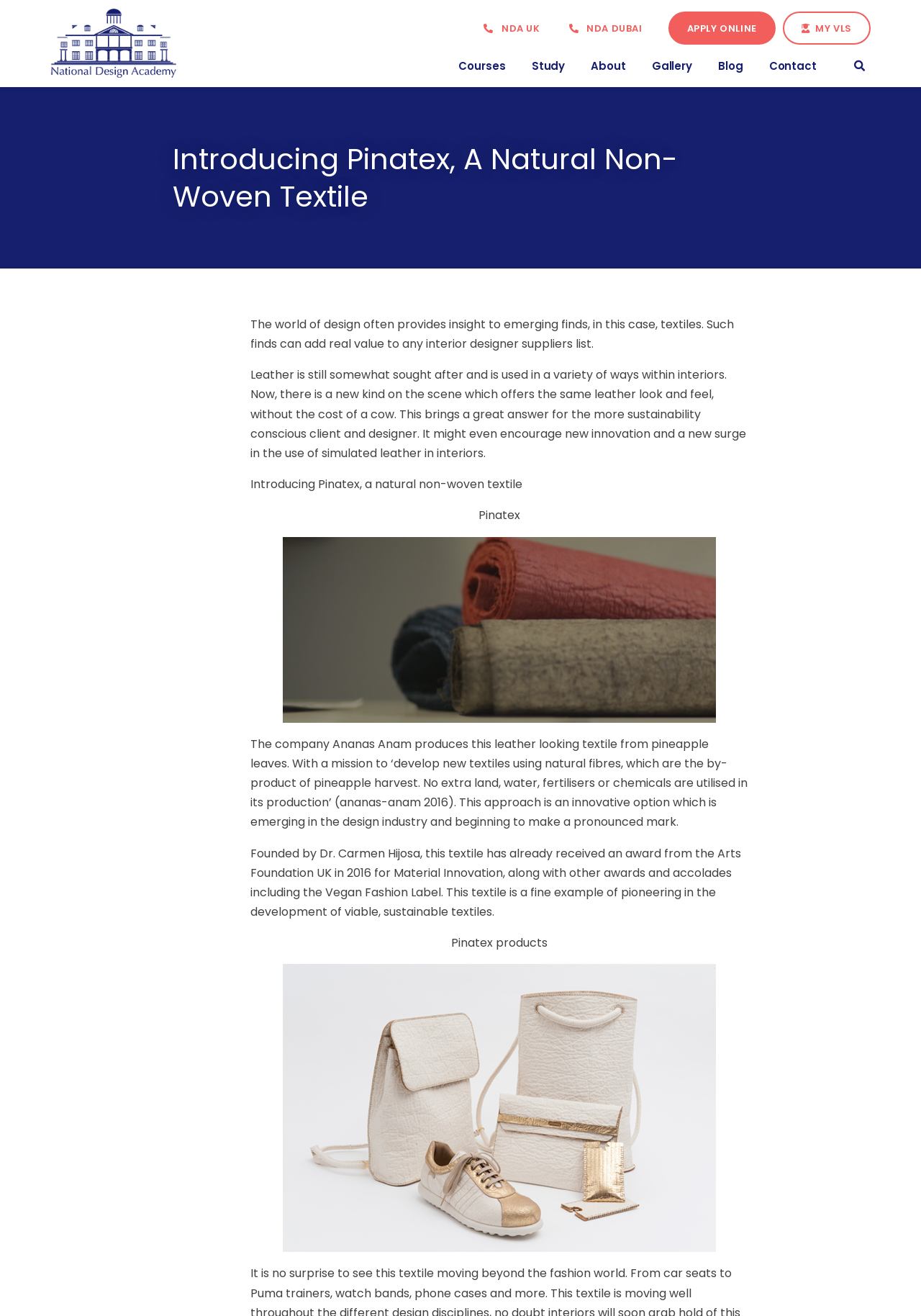Please examine the image and provide a detailed answer to the question: What award did Pinatex receive in 2016?

According to the webpage, Pinatex received the Material Innovation award from the Arts Foundation UK in 2016, which is a recognition of its innovative and sustainable approach to textile production.